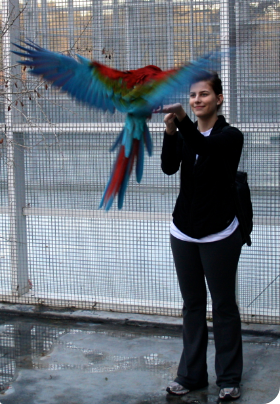Describe every important feature and element in the image comprehensively.

In this vibrant and dynamic scene, a woman is joyfully interacting with a brilliantly colored macaw as it soars through the air. The macaw, displaying its striking red, green, and blue feathers, spreads its wings wide, creating a stunning visual contrast against the muted backdrop of the aviary's mesh enclosure. The woman, dressed in a dark jacket and pants, stands with a smile on her face, extending her hand forward, likely in a gesture of encouragement for the bird. The atmosphere captures a moment of connection between human and bird, showcasing the beauty of avian interactions and the thrill of wildlife encounters. This image highlights both the stunning beauty of the macaw and the joy experienced in working closely with such magnificent creatures.